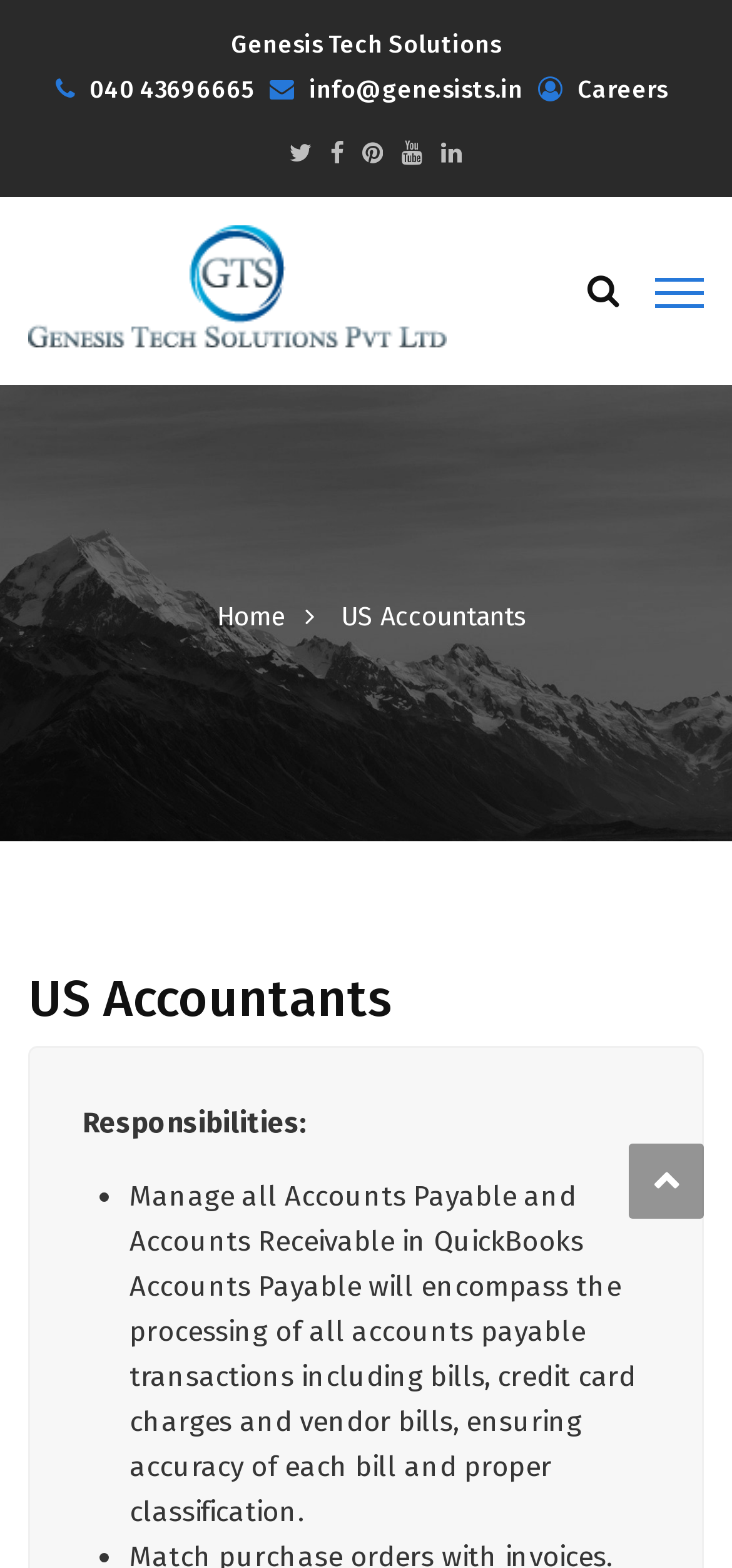Please find the bounding box coordinates in the format (top-left x, top-left y, bottom-right x, bottom-right y) for the given element description. Ensure the coordinates are floating point numbers between 0 and 1. Description: title=""""https://in.linkedin.com/company/genesis-technology-solutions""""

[0.603, 0.089, 0.631, 0.107]